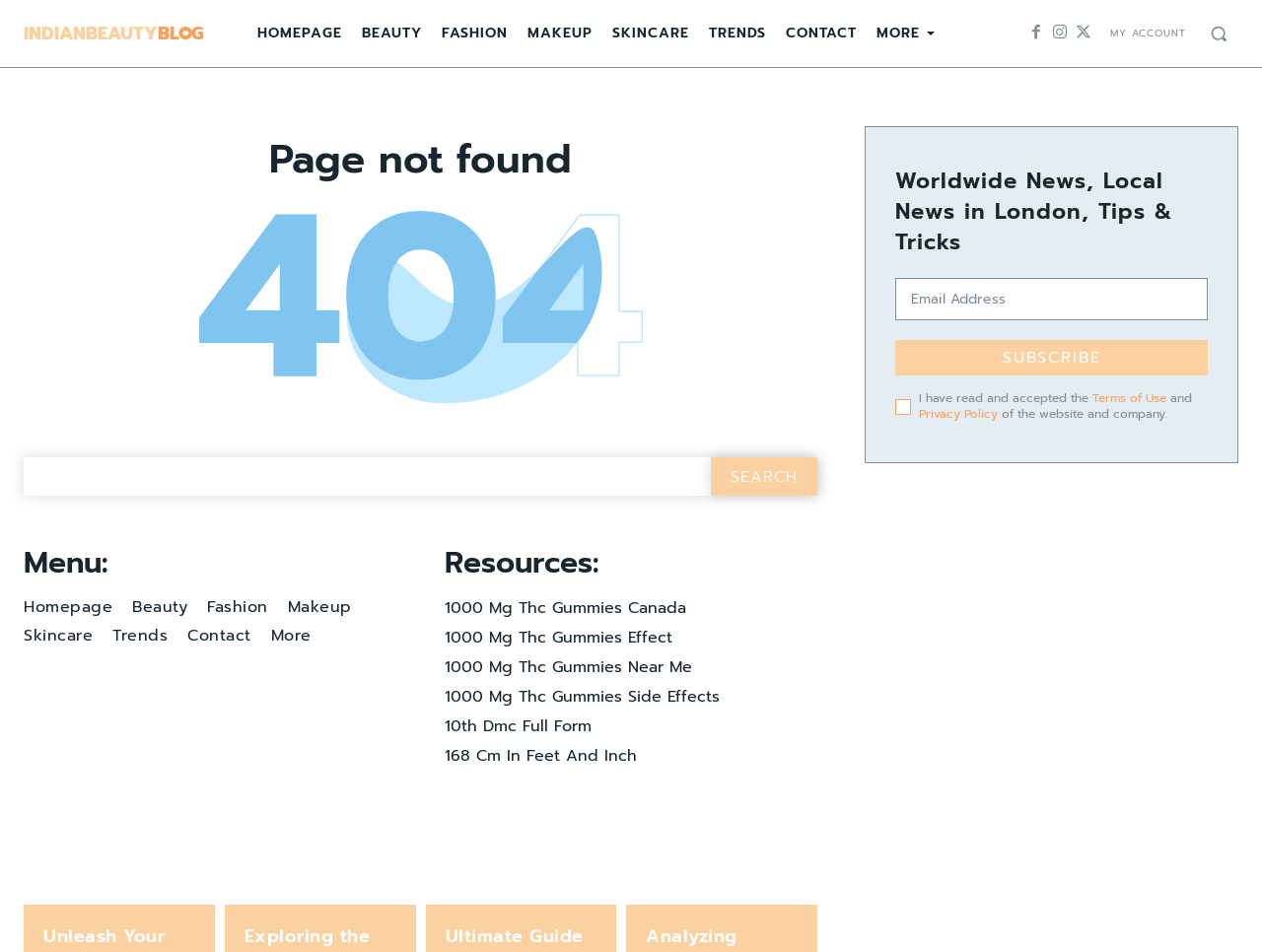Identify the bounding box coordinates for the region to click in order to carry out this instruction: "Click on the INDIANBEAUTY BLOG link". Provide the coordinates using four float numbers between 0 and 1, formatted as [left, top, right, bottom].

[0.019, 0.026, 0.161, 0.045]